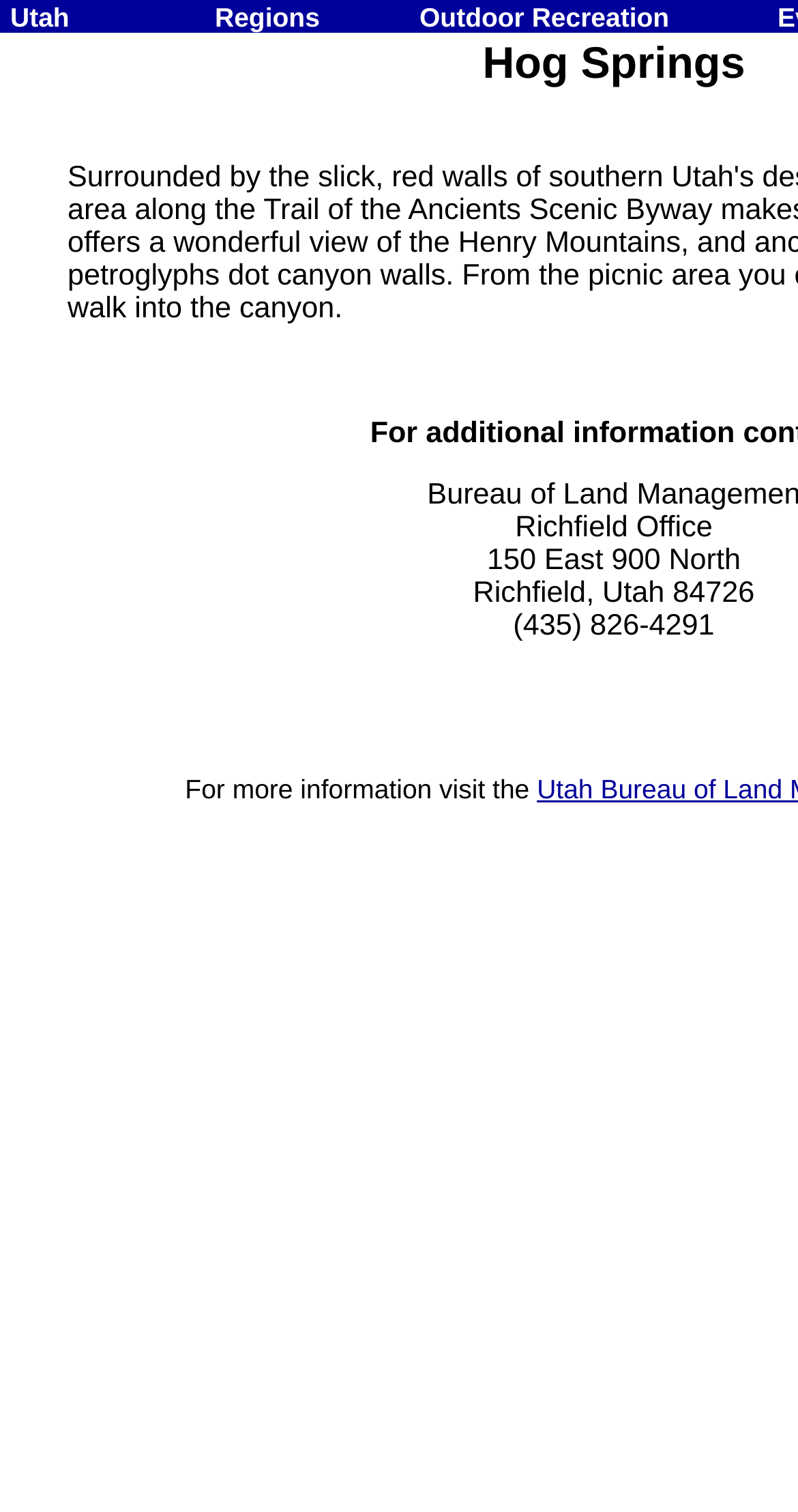What is the phone number of the location?
Using the visual information, answer the question in a single word or phrase.

(435) 826-4291